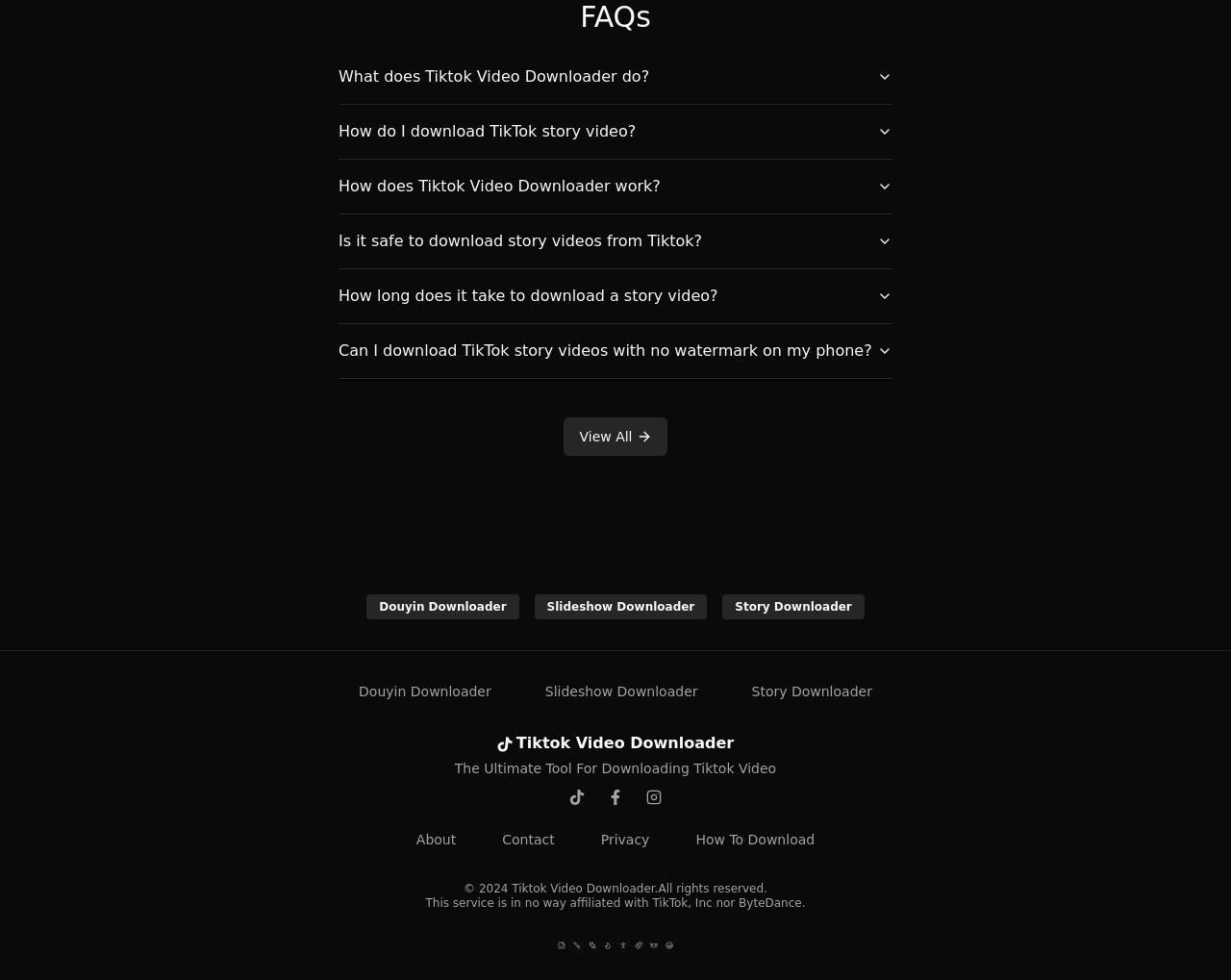Please identify the bounding box coordinates of the area that needs to be clicked to fulfill the following instruction: "Click the 'What does Tiktok Video Downloader do?' button."

[0.275, 0.051, 0.725, 0.106]